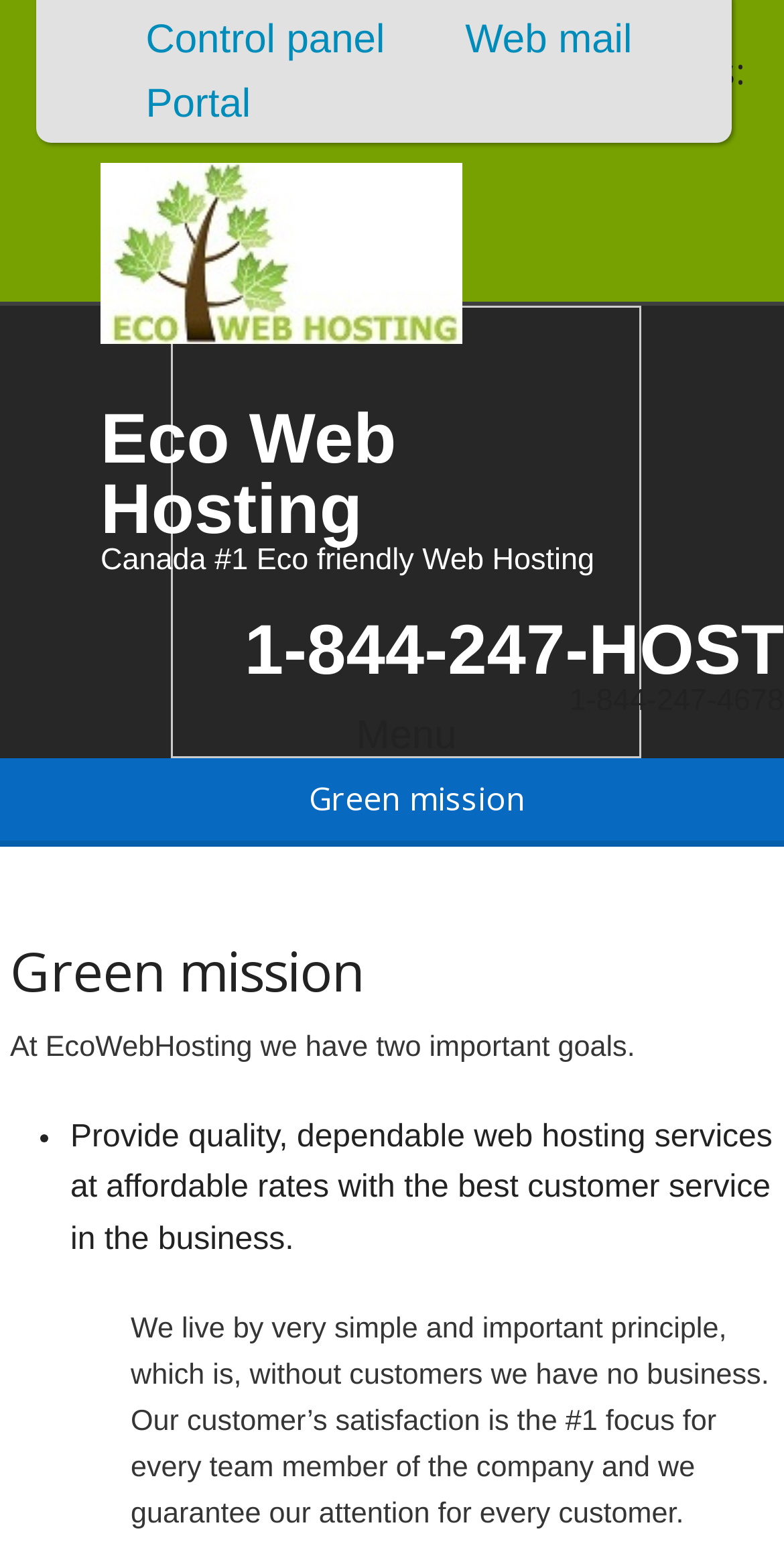Examine the image and give a thorough answer to the following question:
What is the company's goal for web hosting services?

The company's goal for web hosting services is to provide quality and dependable services at affordable rates, as stated in the text 'Provide quality, dependable web hosting services at affordable rates with the best customer service in the business.'